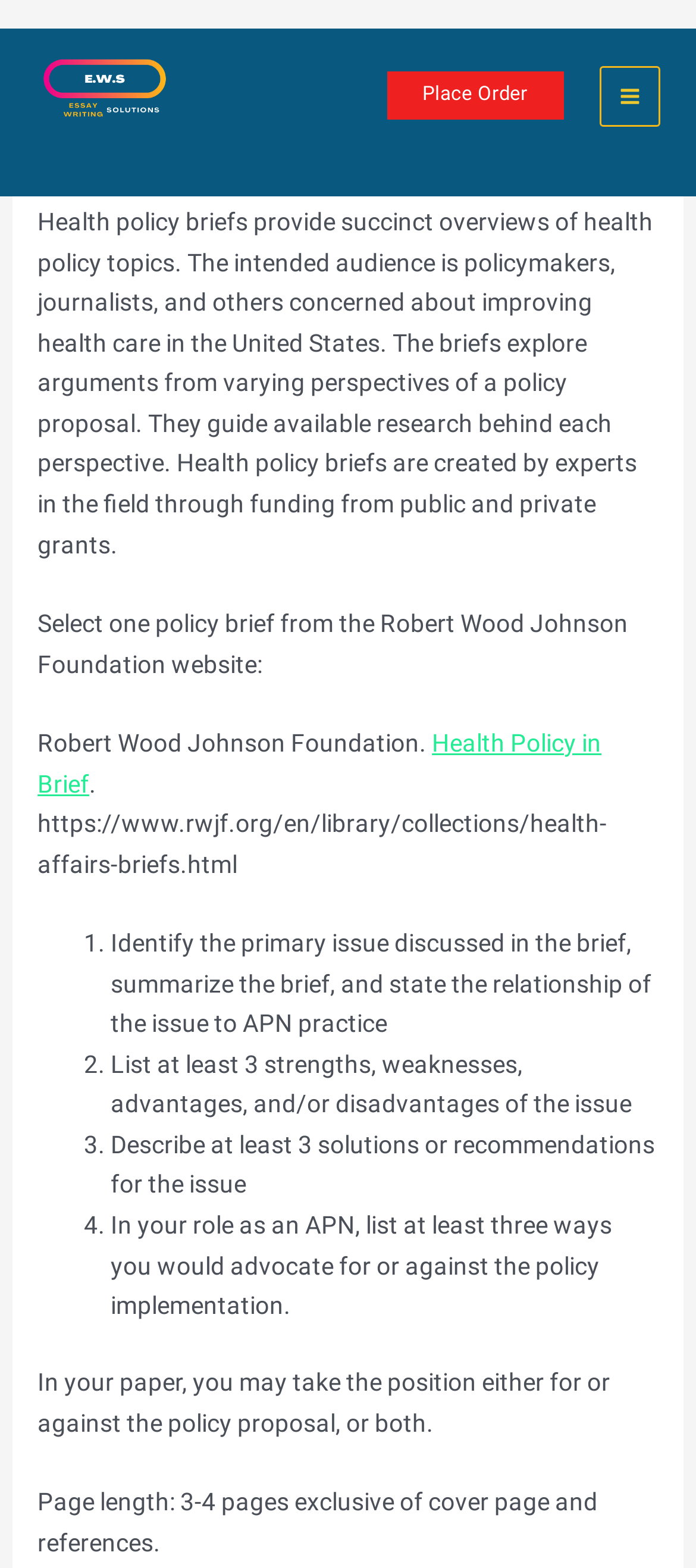Specify the bounding box coordinates (top-left x, top-left y, bottom-right x, bottom-right y) of the UI element in the screenshot that matches this description: Health Policy in Brief

[0.054, 0.464, 0.864, 0.508]